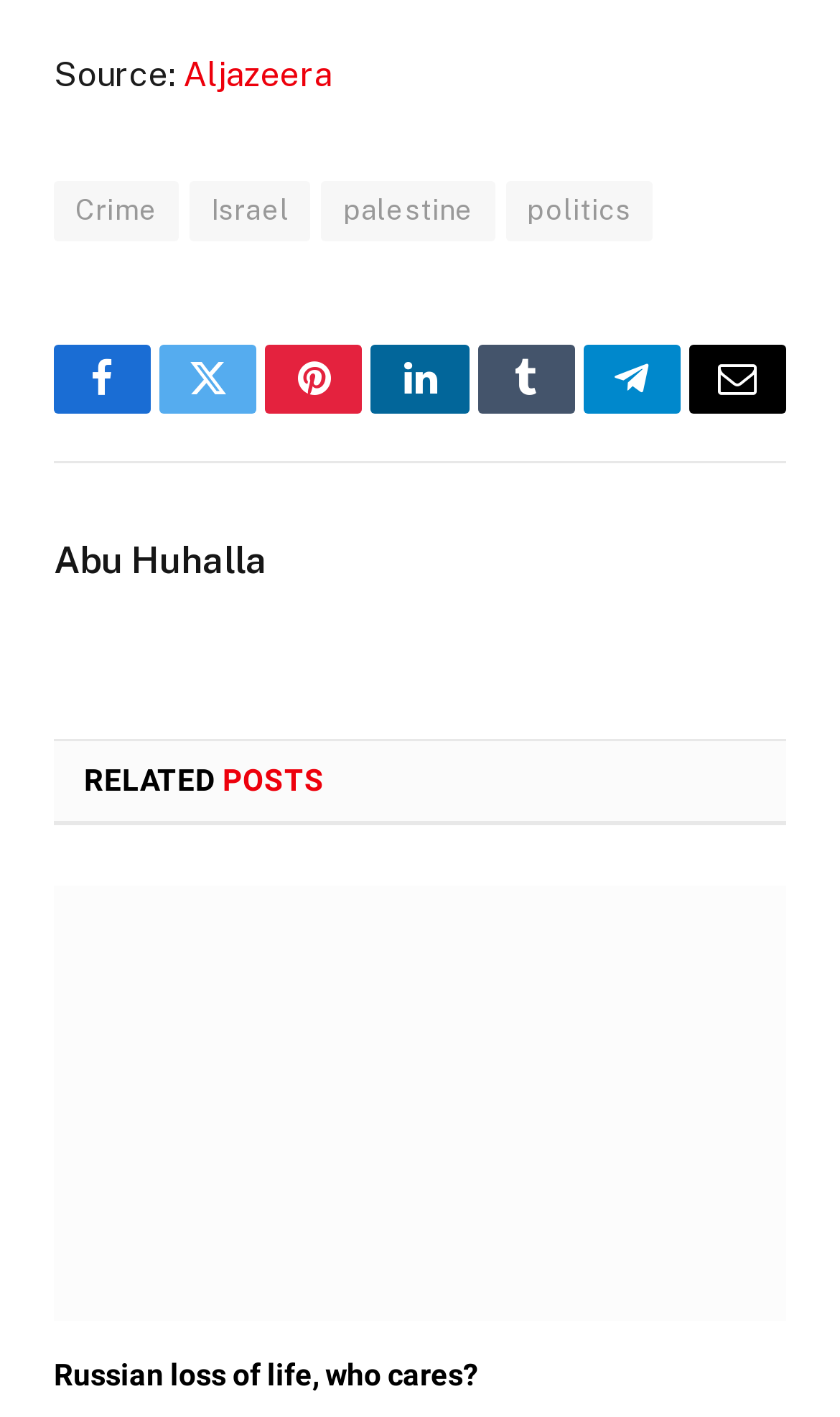Determine the bounding box coordinates of the clickable area required to perform the following instruction: "Visit the Crime page". The coordinates should be represented as four float numbers between 0 and 1: [left, top, right, bottom].

[0.064, 0.127, 0.213, 0.17]